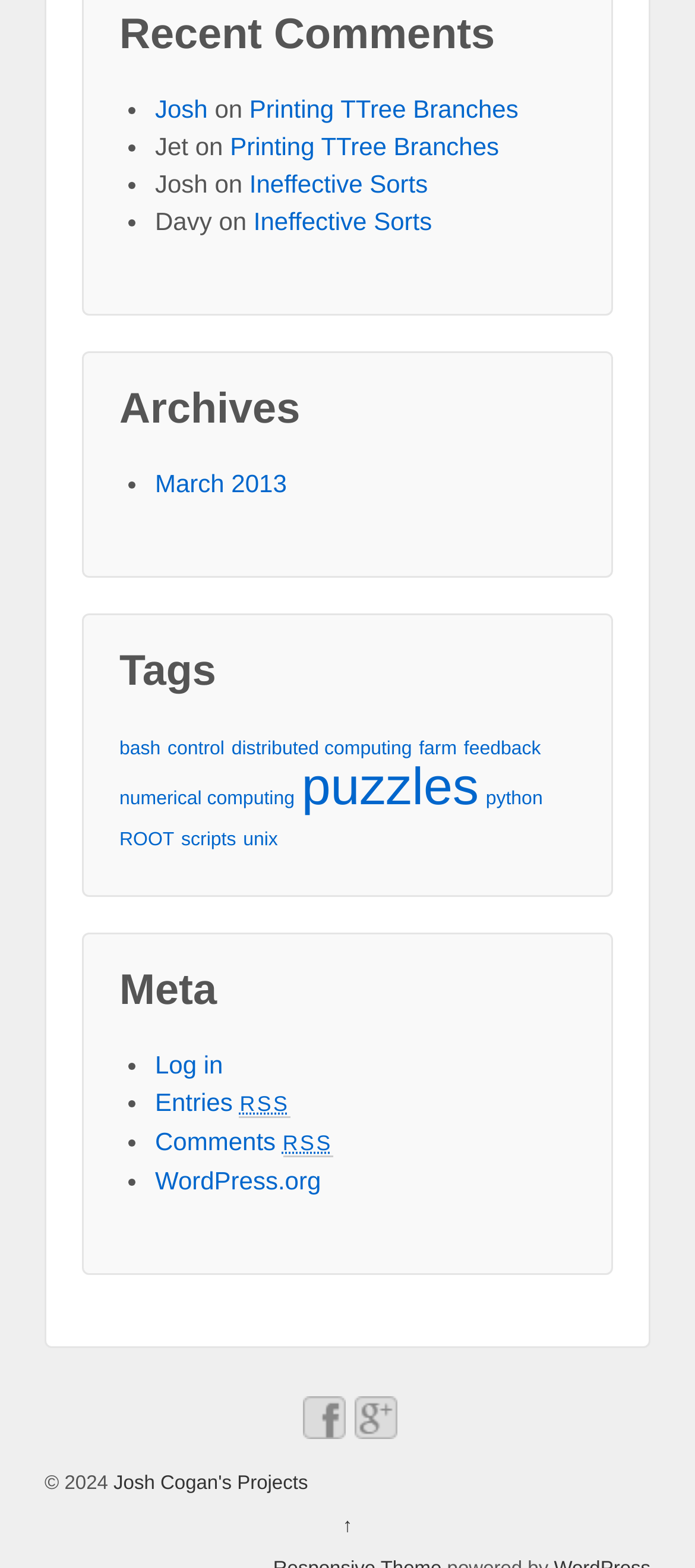What is the copyright year of the webpage?
Use the image to answer the question with a single word or phrase.

2024